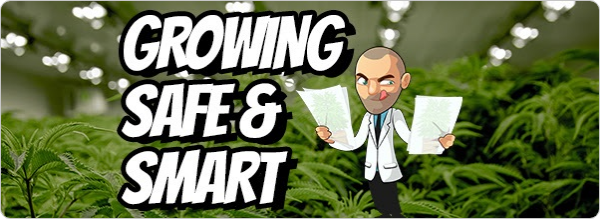What is the main theme of the image?
Answer the question in as much detail as possible.

The image conveys an encouraging message to growers about the importance of adhering to safety and legal guidelines while taking advantage of California's favorable growing conditions, highlighting the theme of responsible cannabis cultivation.